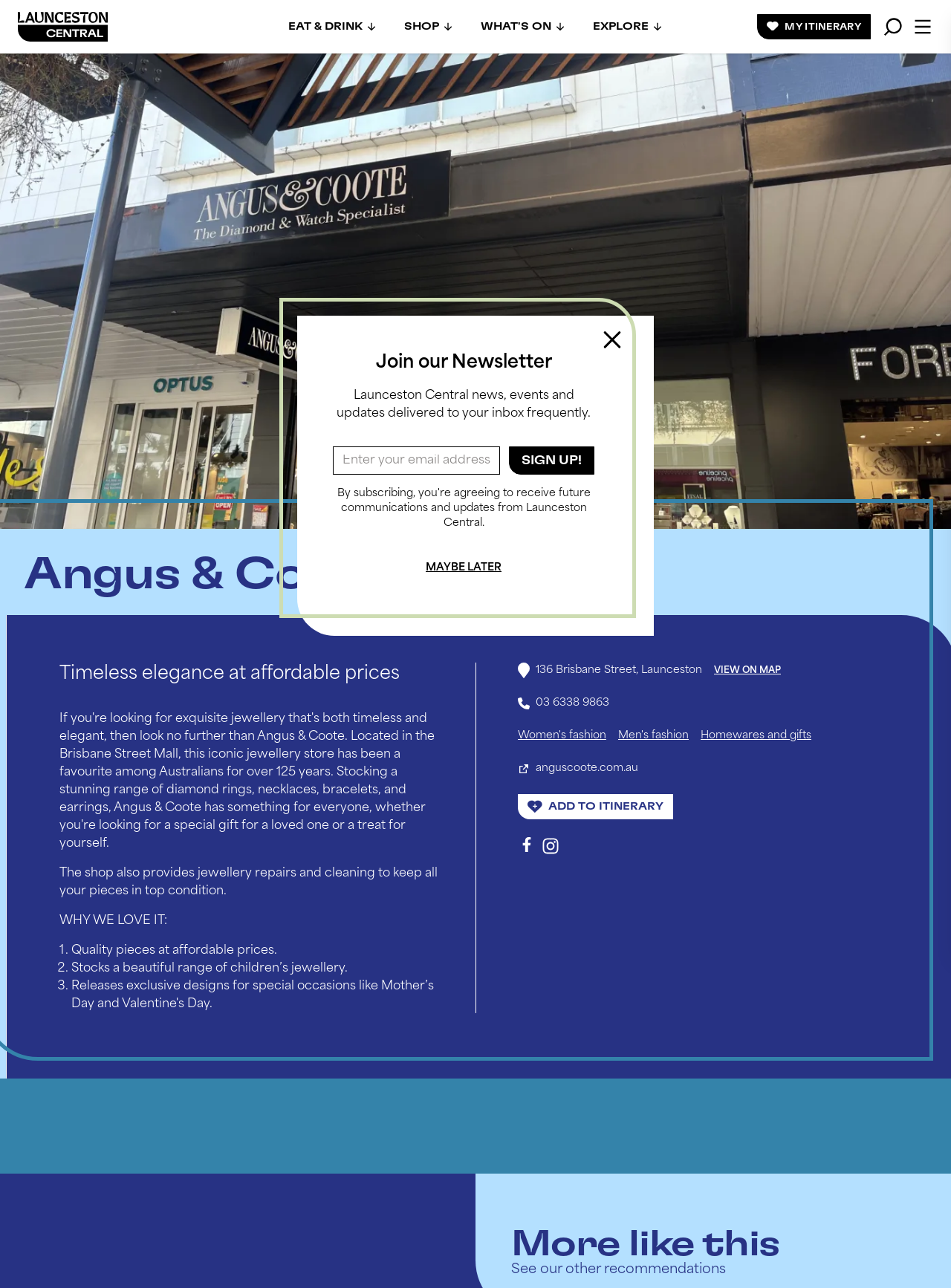Extract the text of the main heading from the webpage.

Angus & Coote